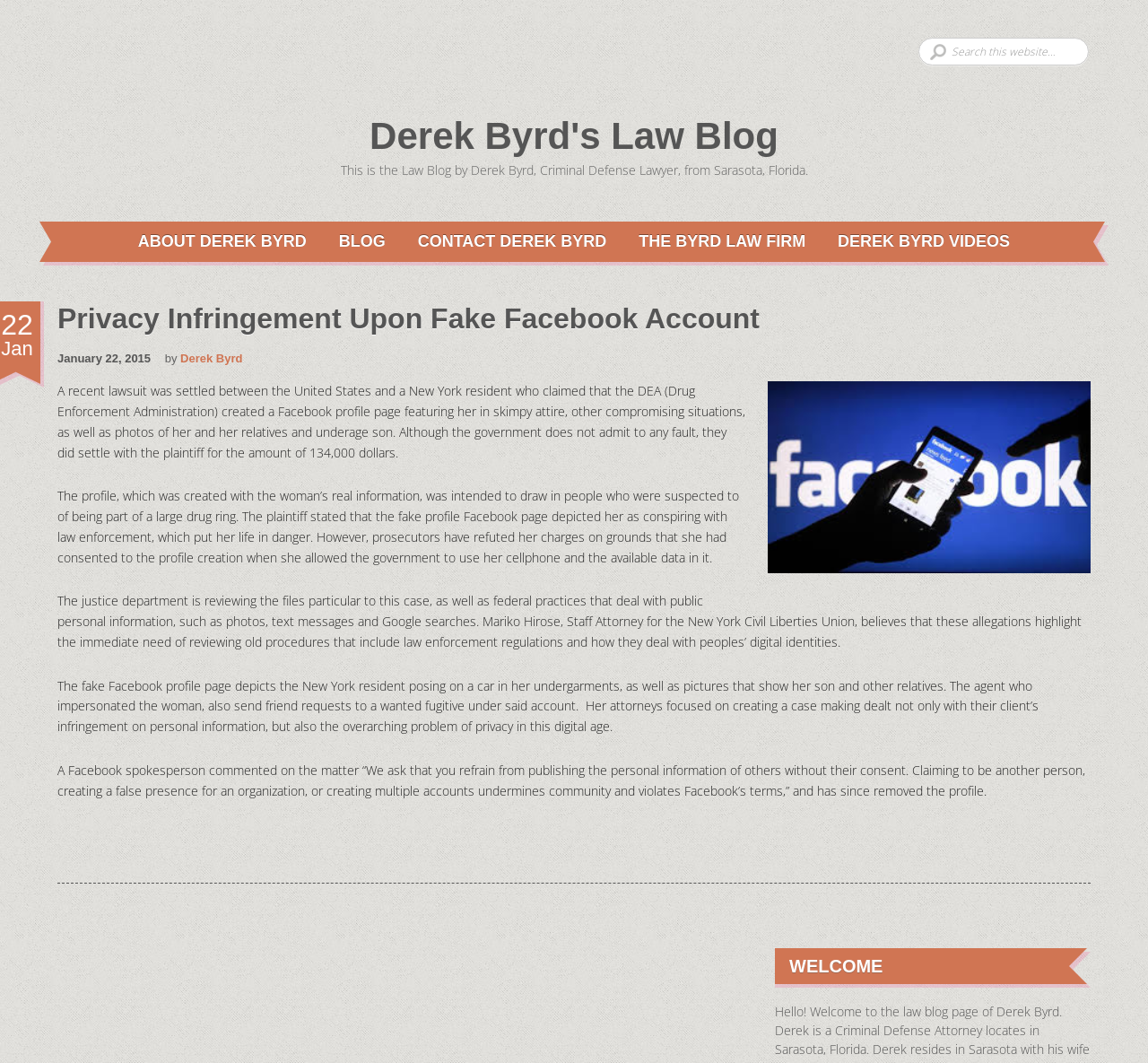Explain the features and main sections of the webpage comprehensively.

The webpage is a law blog by Derek Byrd, a criminal defense lawyer from Sarasota, Florida. At the top, there is a search bar with a placeholder text "Search this website…" and a search button. Below the search bar, there is a title "Derek Byrd's Law Blog" which is also a link. 

A brief introduction to the law blog is provided, stating that it is written by Derek Byrd, a criminal defense lawyer from Sarasota, Florida. 

The main navigation menu is located below the introduction, consisting of five links: "ABOUT DEREK BYRD", "BLOG", "CONTACT DEREK BYRD", "THE BYRD LAW FIRM", and "DEREK BYRD VIDEOS". 

The main content of the webpage is an article titled "Privacy Infringement Upon Fake Facebook Account". The article is dated January 22, 2015, and is written by Derek Byrd. The article discusses a lawsuit where the US government created a fake Facebook profile of a New York resident, which led to a settlement of $134,000. The article goes on to discuss the implications of the case on privacy in the digital age.

To the right of the article, there is an image of Derek Byrd. At the bottom of the webpage, there is a heading "WELCOME".